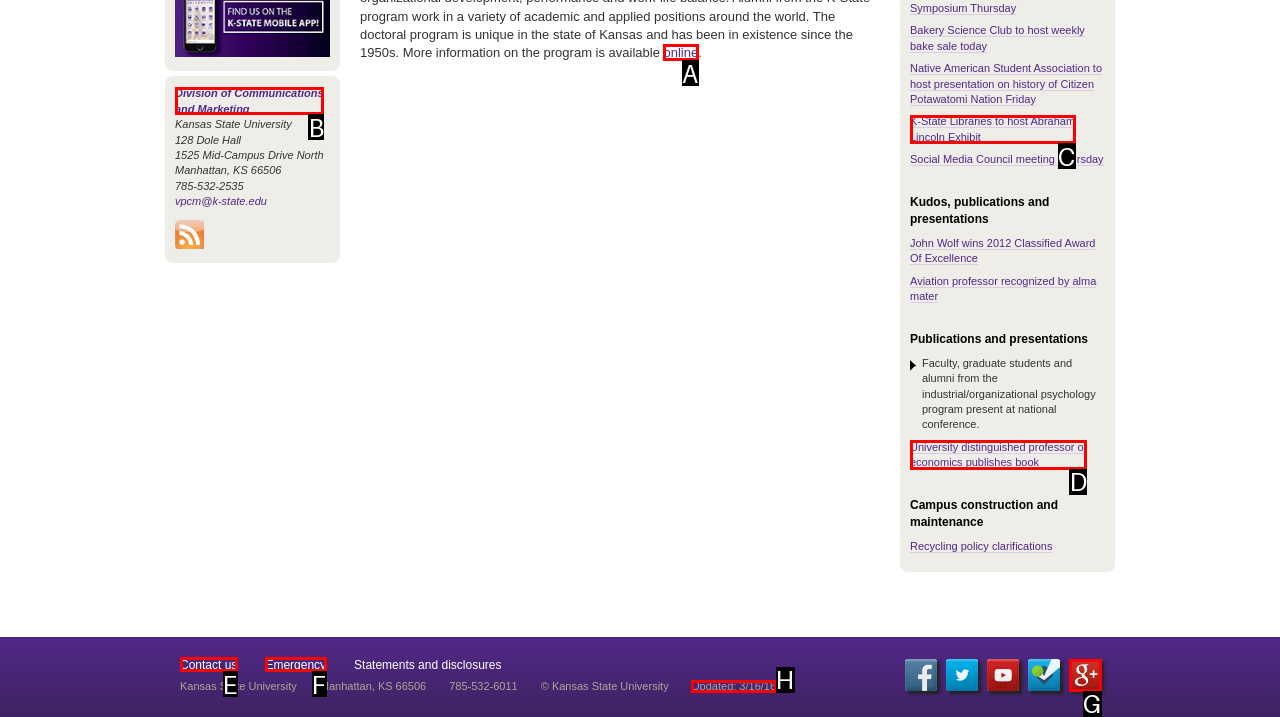Point out the option that best suits the description: title="Google Plus"
Indicate your answer with the letter of the selected choice.

G